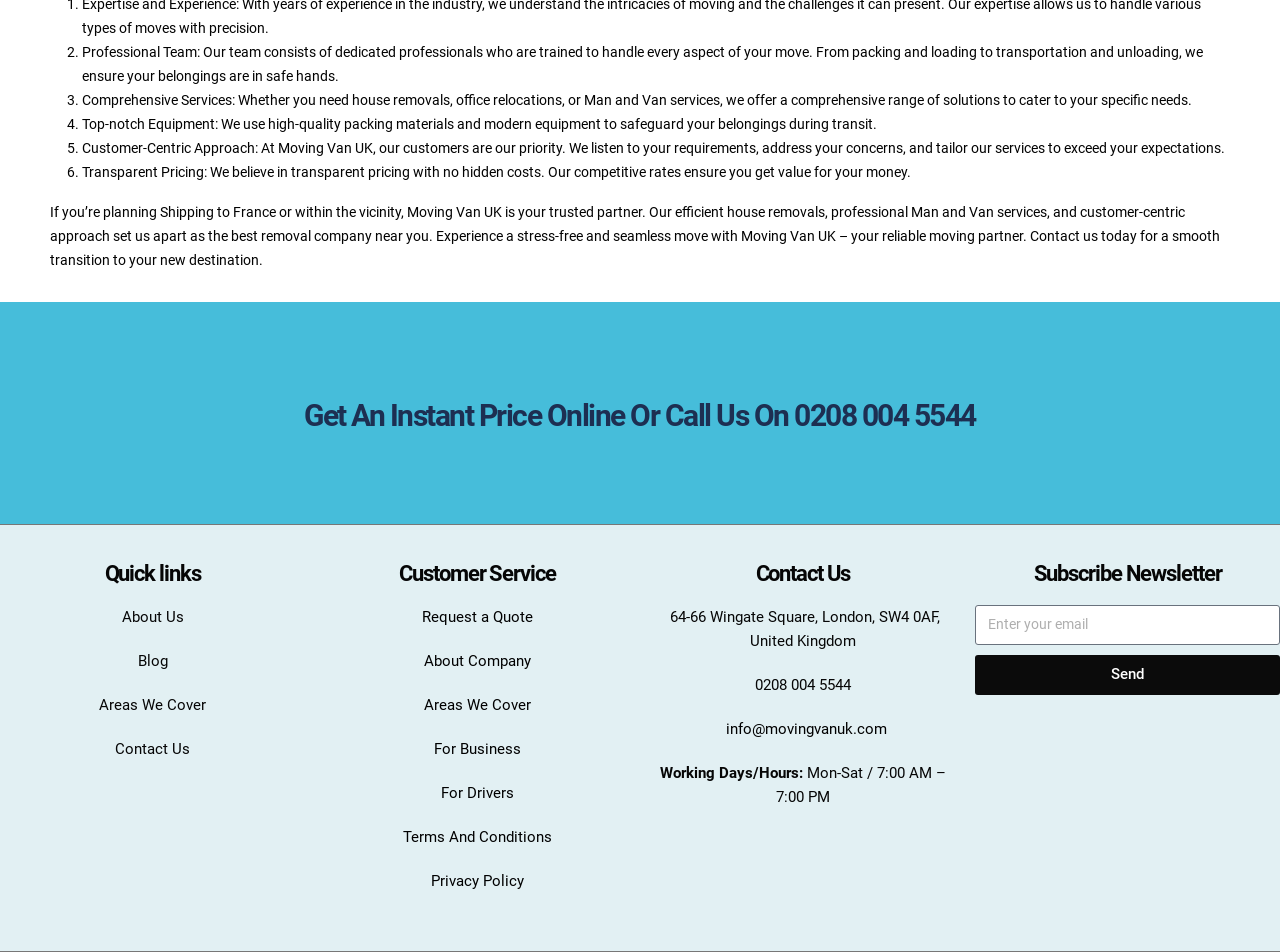Please specify the coordinates of the bounding box for the element that should be clicked to carry out this instruction: "Learn more about cookies". The coordinates must be four float numbers between 0 and 1, formatted as [left, top, right, bottom].

None